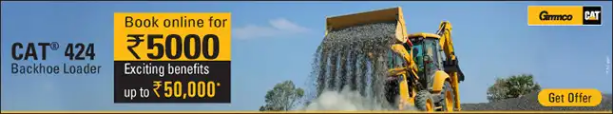Capture every detail in the image and describe it fully.

The image showcases a CAT® 424 Backhoe Loader in action, prominently featured in an advertisement by GMMCO. The loader is actively lifting and dumping material, illustrating its powerful performance on a construction site. The background features a clear blue sky and greenery, highlighting the machine's adaptability to outdoor work environments. Text overlay emphasizes an enticing offer to book the loader online for just ₹5000, with potential exciting benefits amounting up to ₹50,000. This promotional message effectively captures the attention of potential customers seeking reliable heavy machinery for their projects.